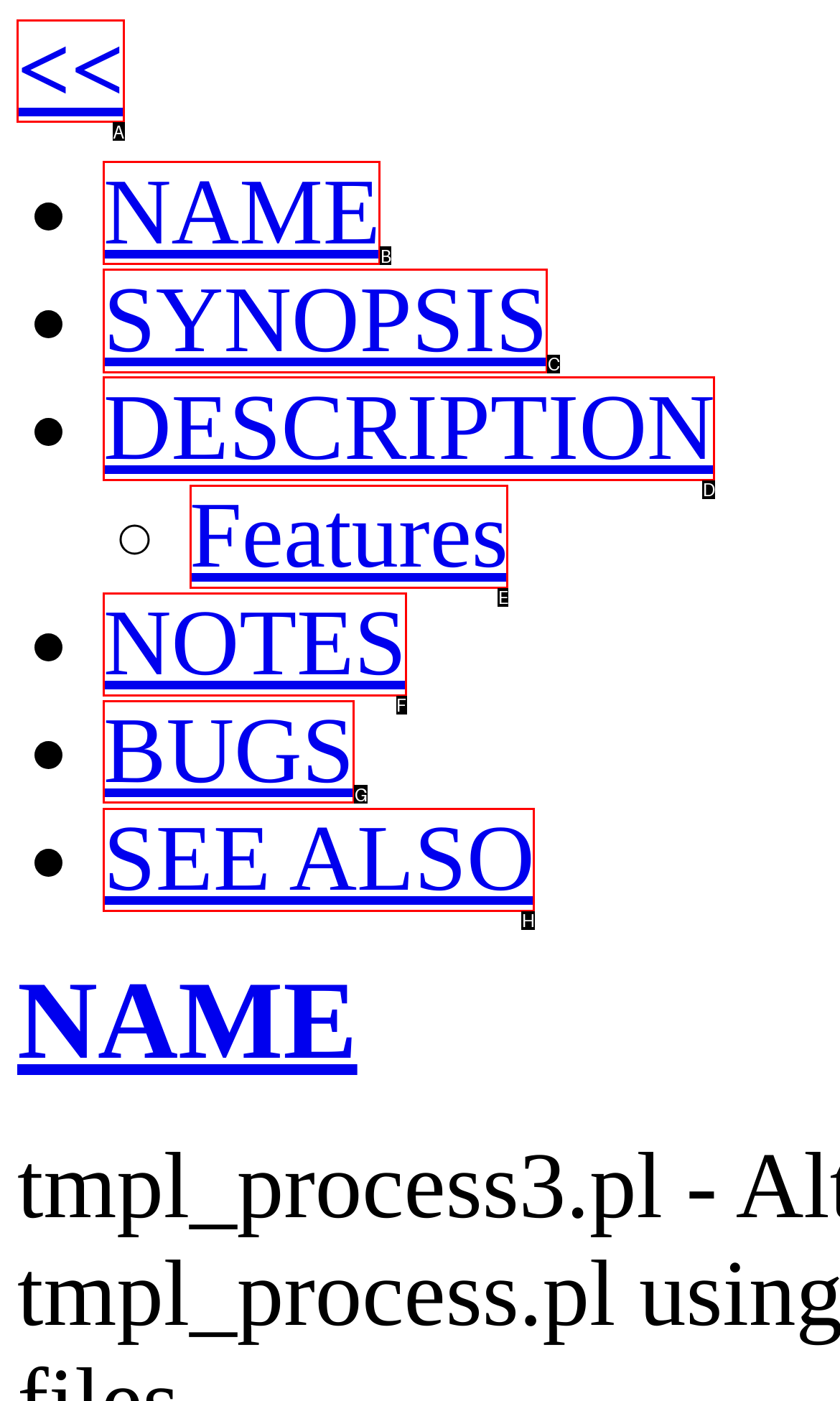Based on the choices marked in the screenshot, which letter represents the correct UI element to perform the task: check DESCRIPTION?

D